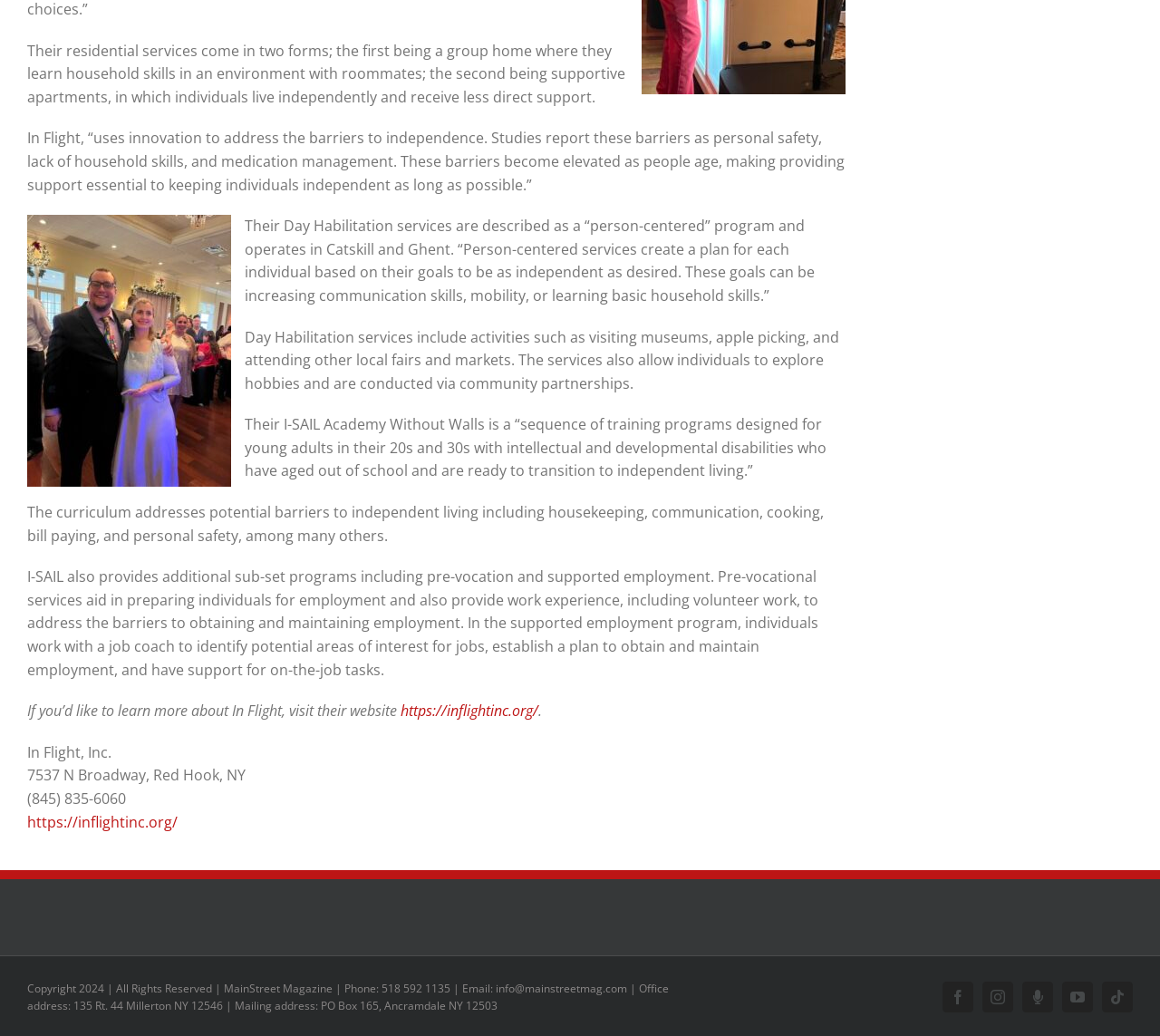What is the focus of In Flight's Day Habilitation services?
Please respond to the question with a detailed and informative answer.

The webpage states that In Flight's Day Habilitation services are described as a 'person-centered' program, which means that they create a plan for each individual based on their goals to be as independent as desired. These goals can include increasing communication skills, mobility, or learning basic household skills.